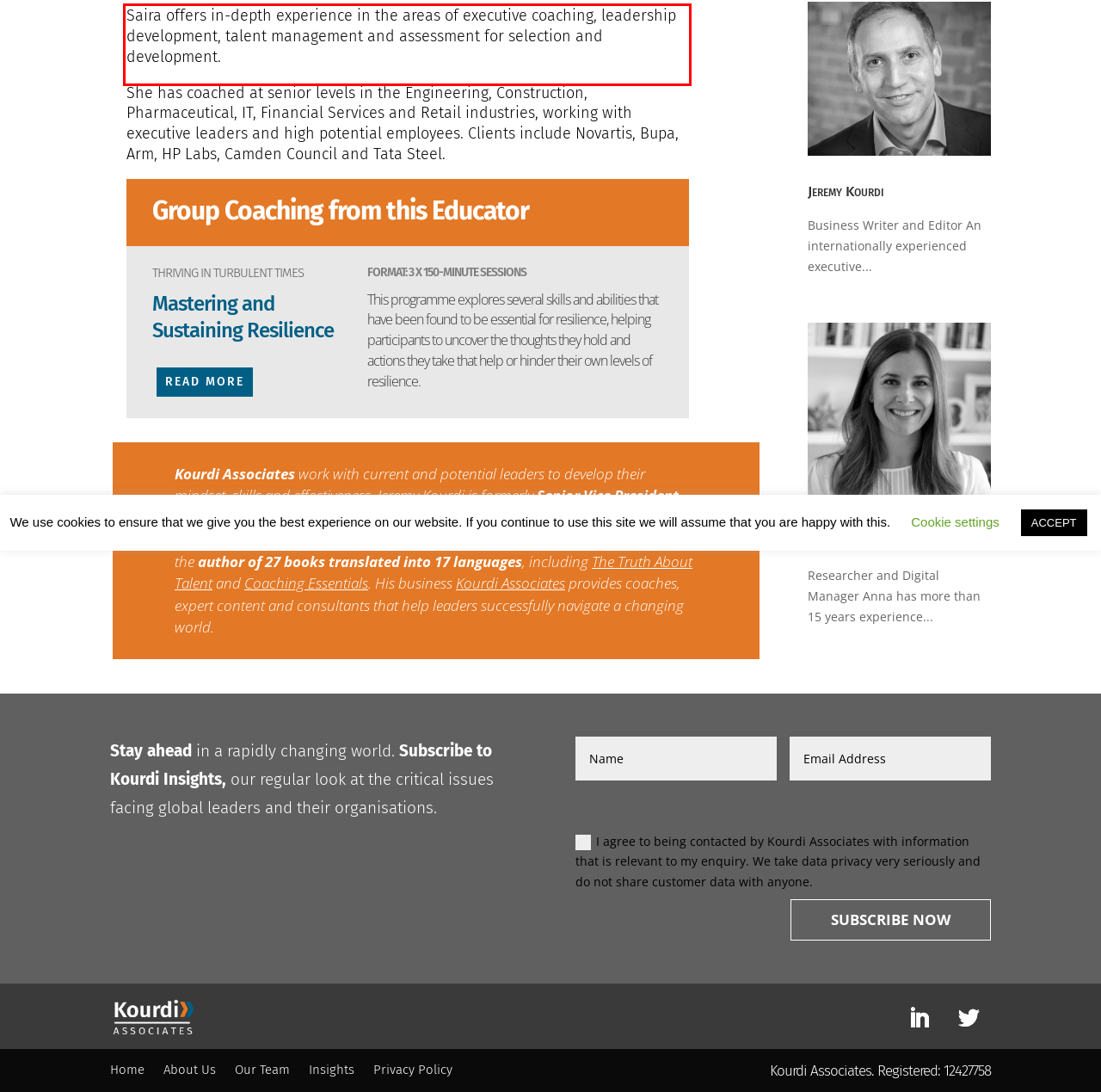Given a webpage screenshot, identify the text inside the red bounding box using OCR and extract it.

Saira offers in-depth experience in the areas of executive coaching, leadership development, talent management and assessment for selection and development.